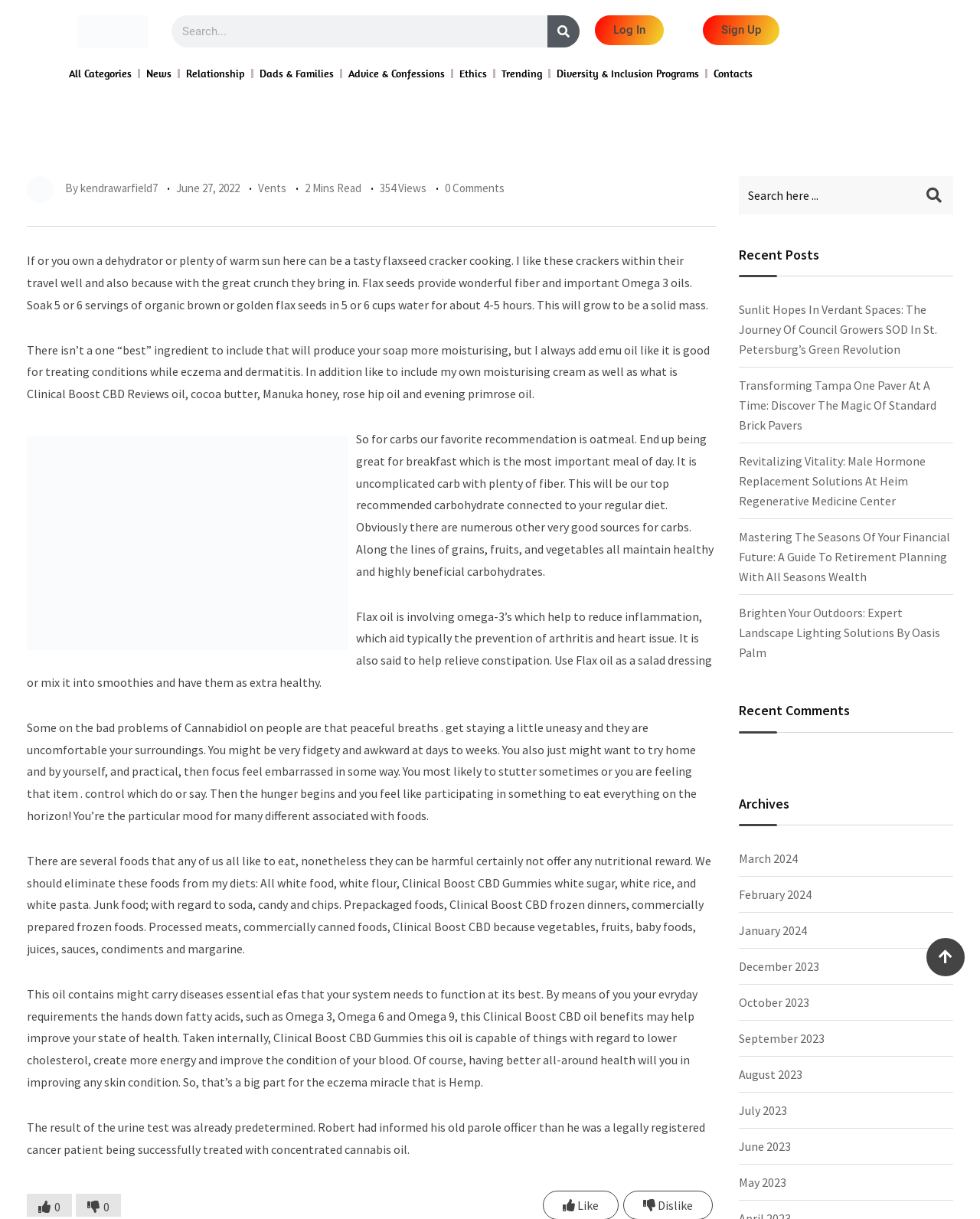Locate the bounding box coordinates of the UI element described by: "Search". Provide the coordinates as four float numbers between 0 and 1, formatted as [left, top, right, bottom].

[0.558, 0.013, 0.591, 0.039]